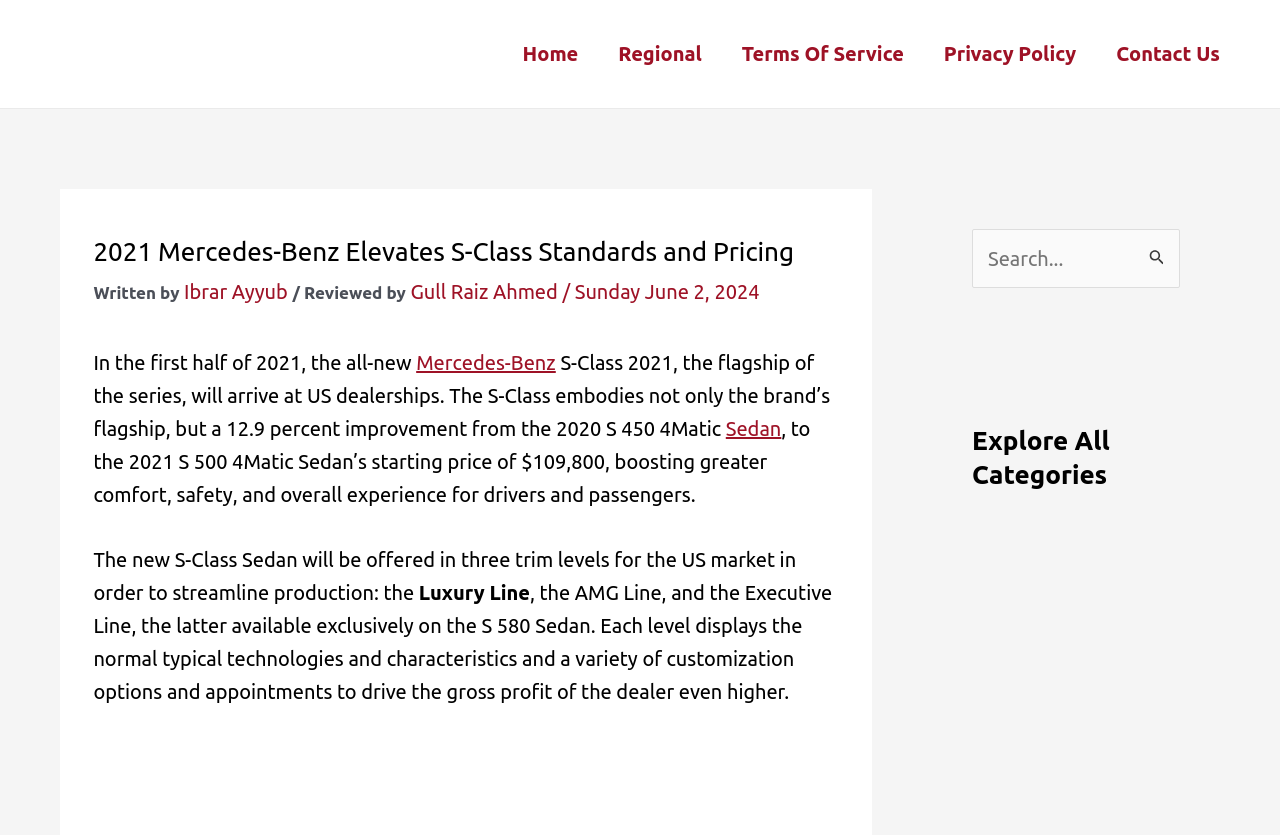Reply to the question with a single word or phrase:
What is the function of the button at the top right corner of the webpage?

Search